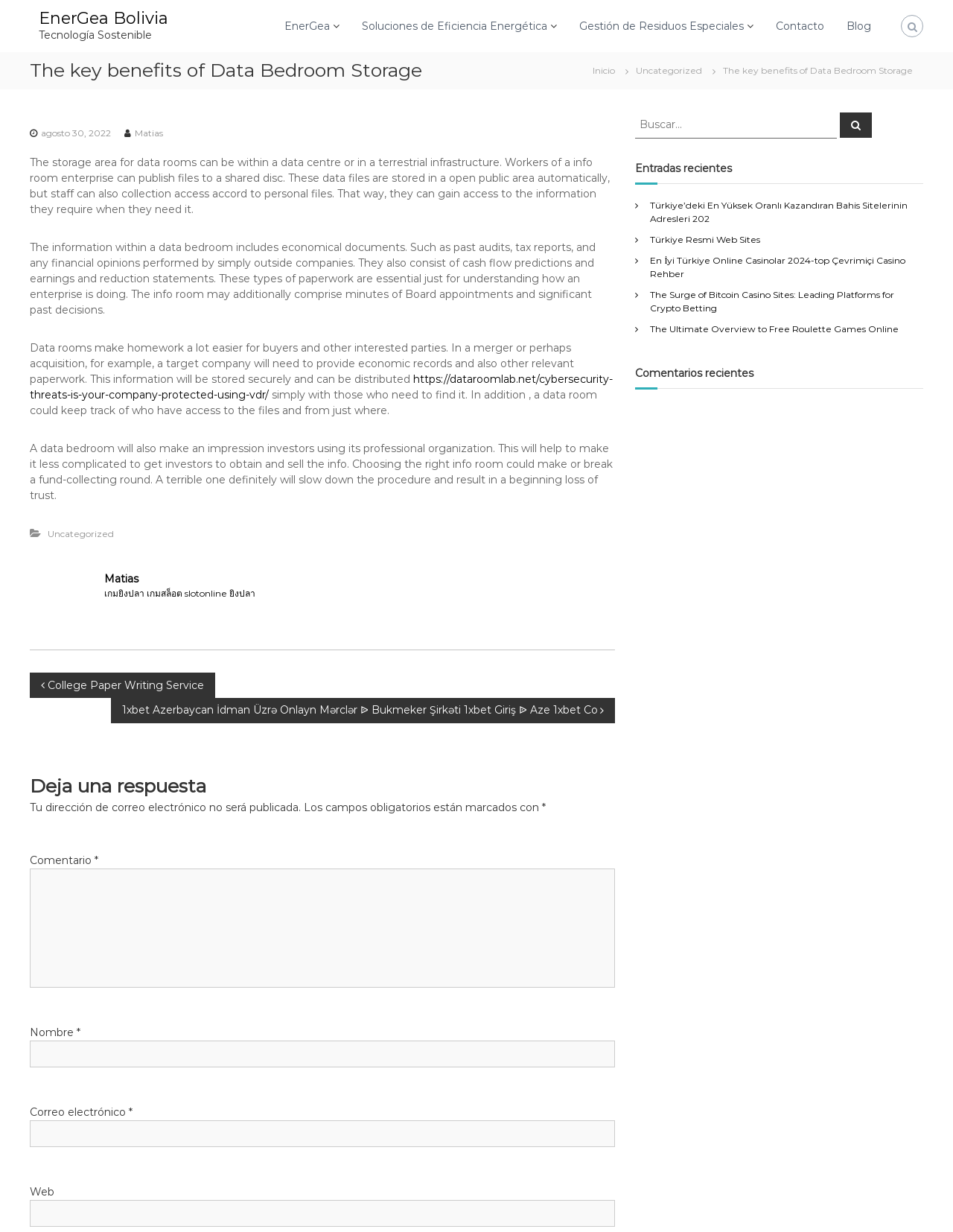Please identify the bounding box coordinates of the element on the webpage that should be clicked to follow this instruction: "Leave a comment". The bounding box coordinates should be given as four float numbers between 0 and 1, formatted as [left, top, right, bottom].

[0.031, 0.705, 0.645, 0.802]